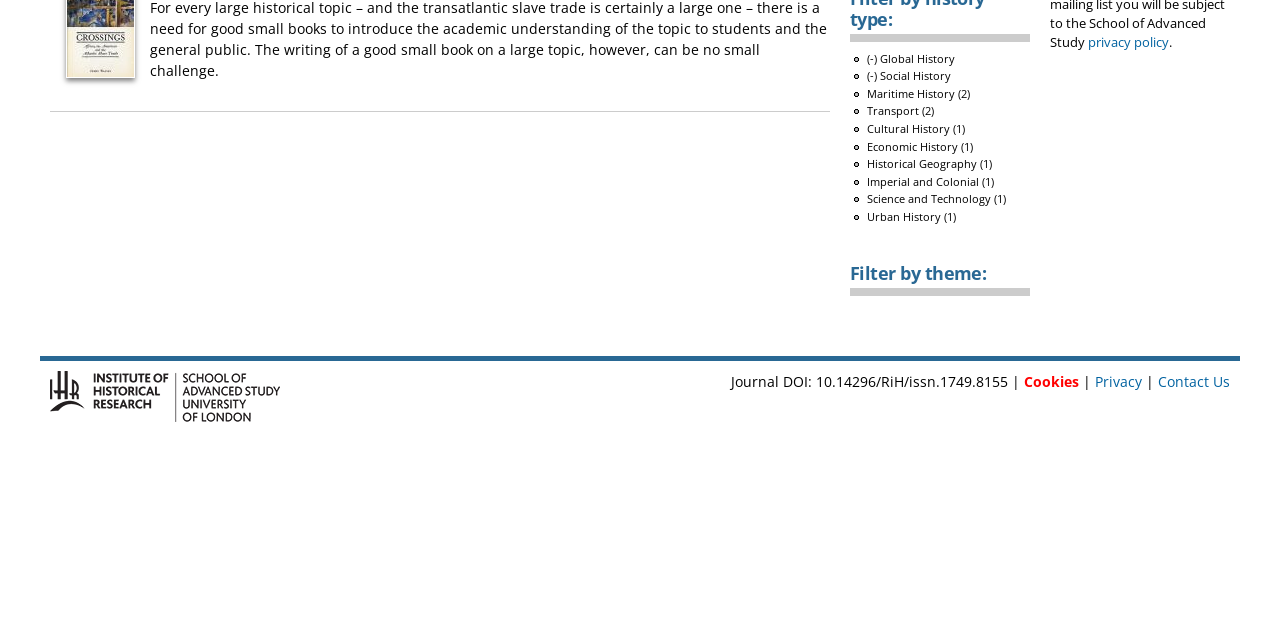Provide the bounding box coordinates for the UI element described in this sentence: "Contact Us". The coordinates should be four float values between 0 and 1, i.e., [left, top, right, bottom].

[0.905, 0.581, 0.961, 0.61]